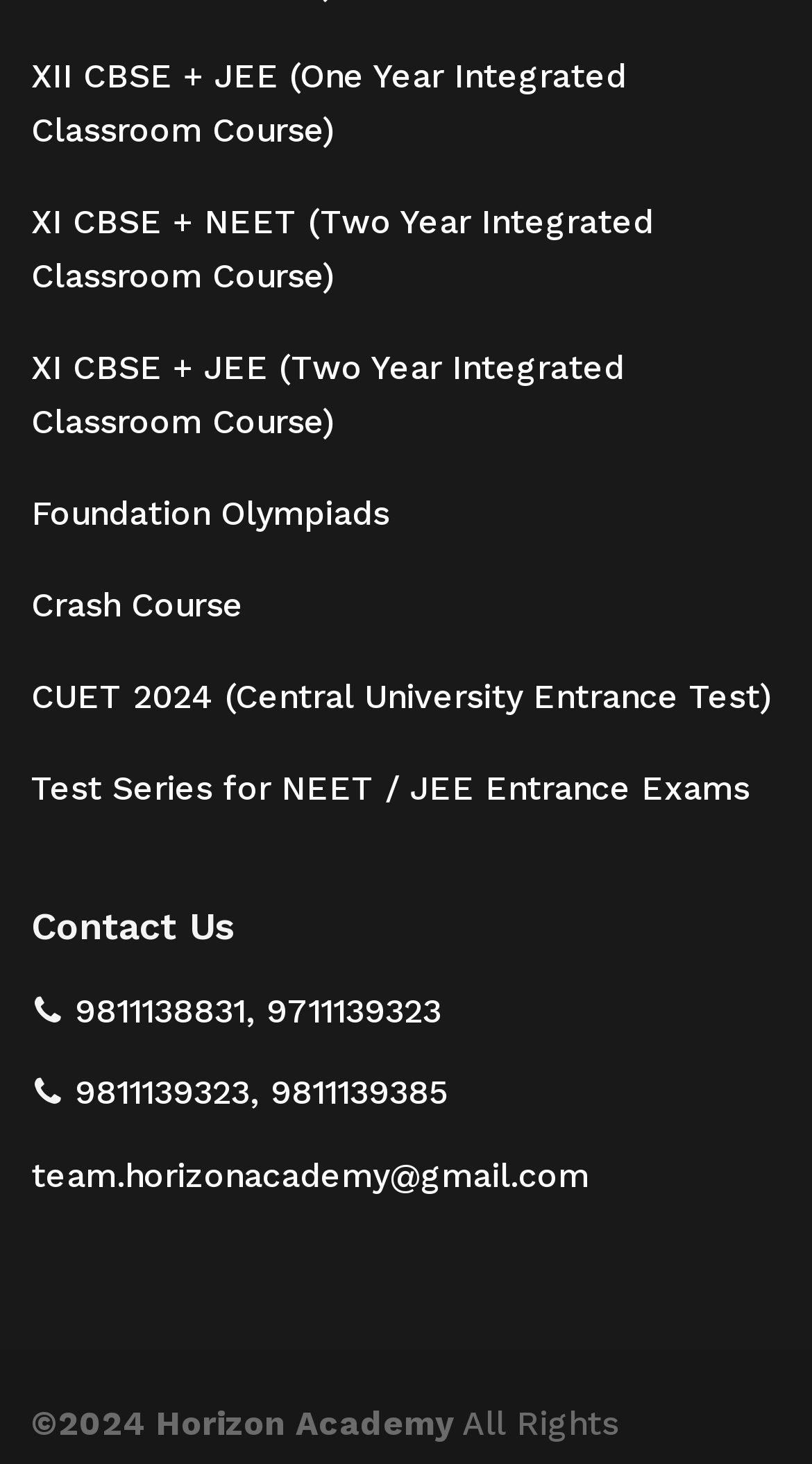Please locate the clickable area by providing the bounding box coordinates to follow this instruction: "View CUET 2024 (Central University Entrance Test)".

[0.038, 0.445, 0.962, 0.507]